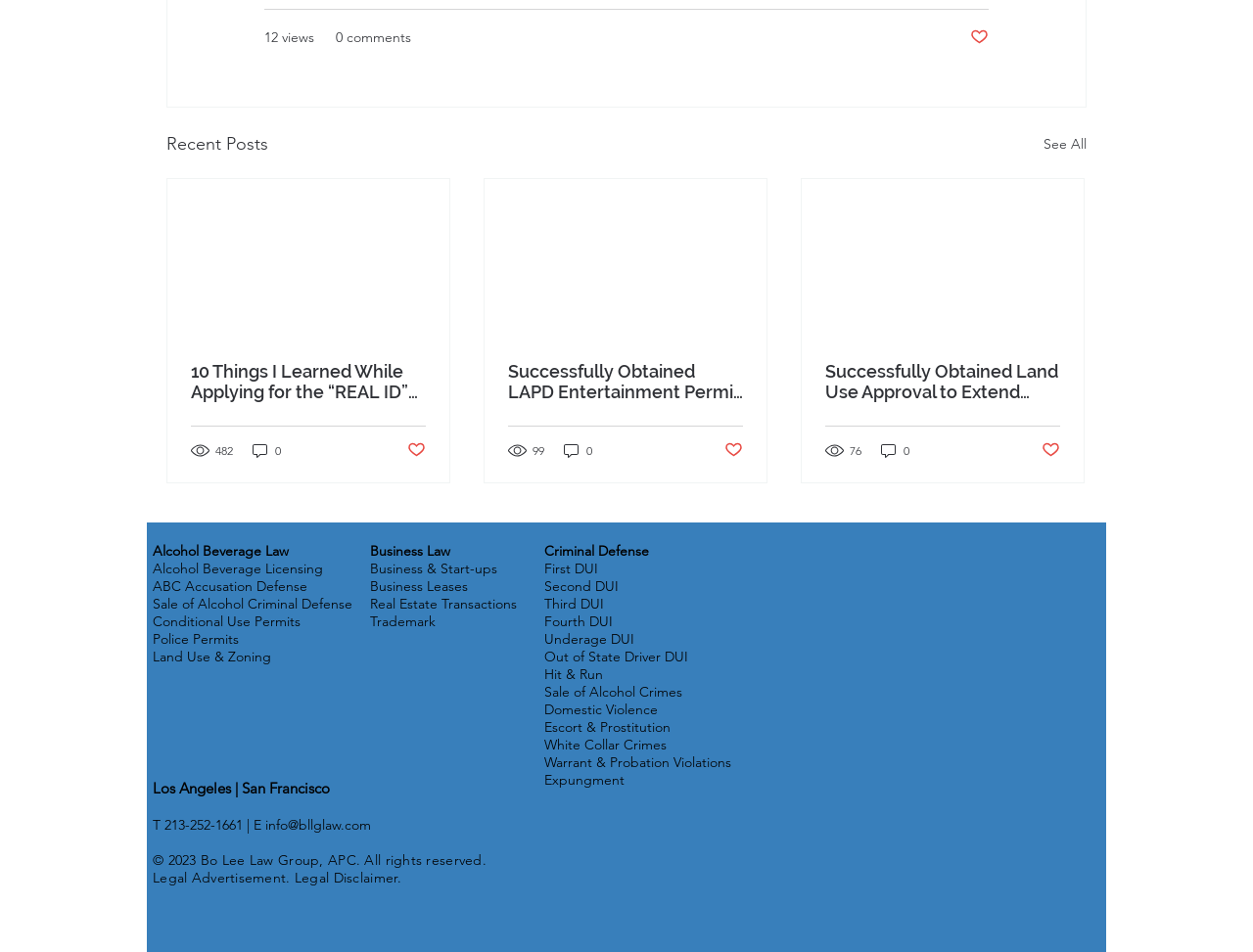Specify the bounding box coordinates of the area to click in order to execute this command: 'Click the 'Home' link'. The coordinates should consist of four float numbers ranging from 0 to 1, and should be formatted as [left, top, right, bottom].

None